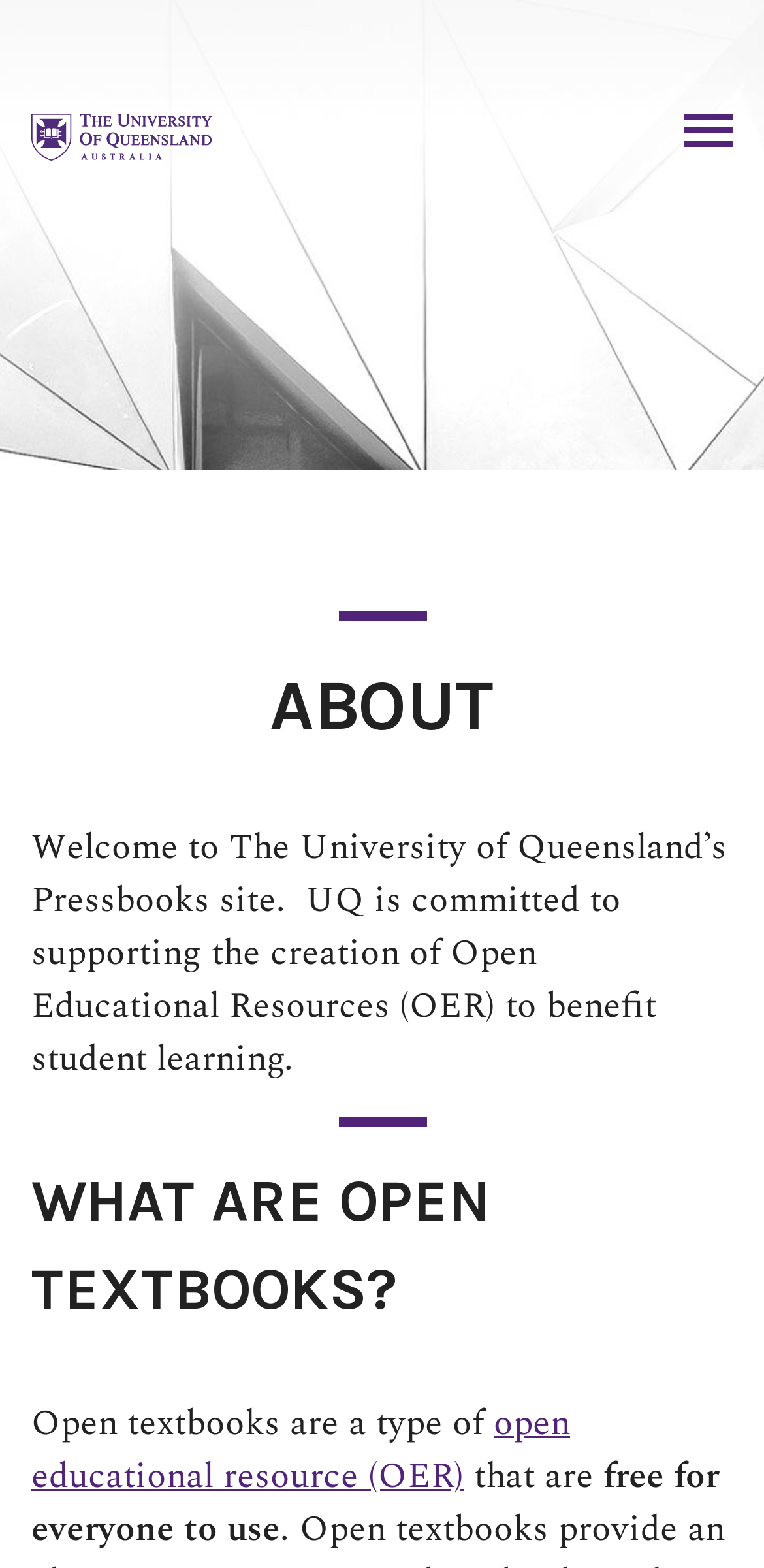What is the characteristic of open textbooks?
Based on the image, answer the question with a single word or brief phrase.

free for everyone to use